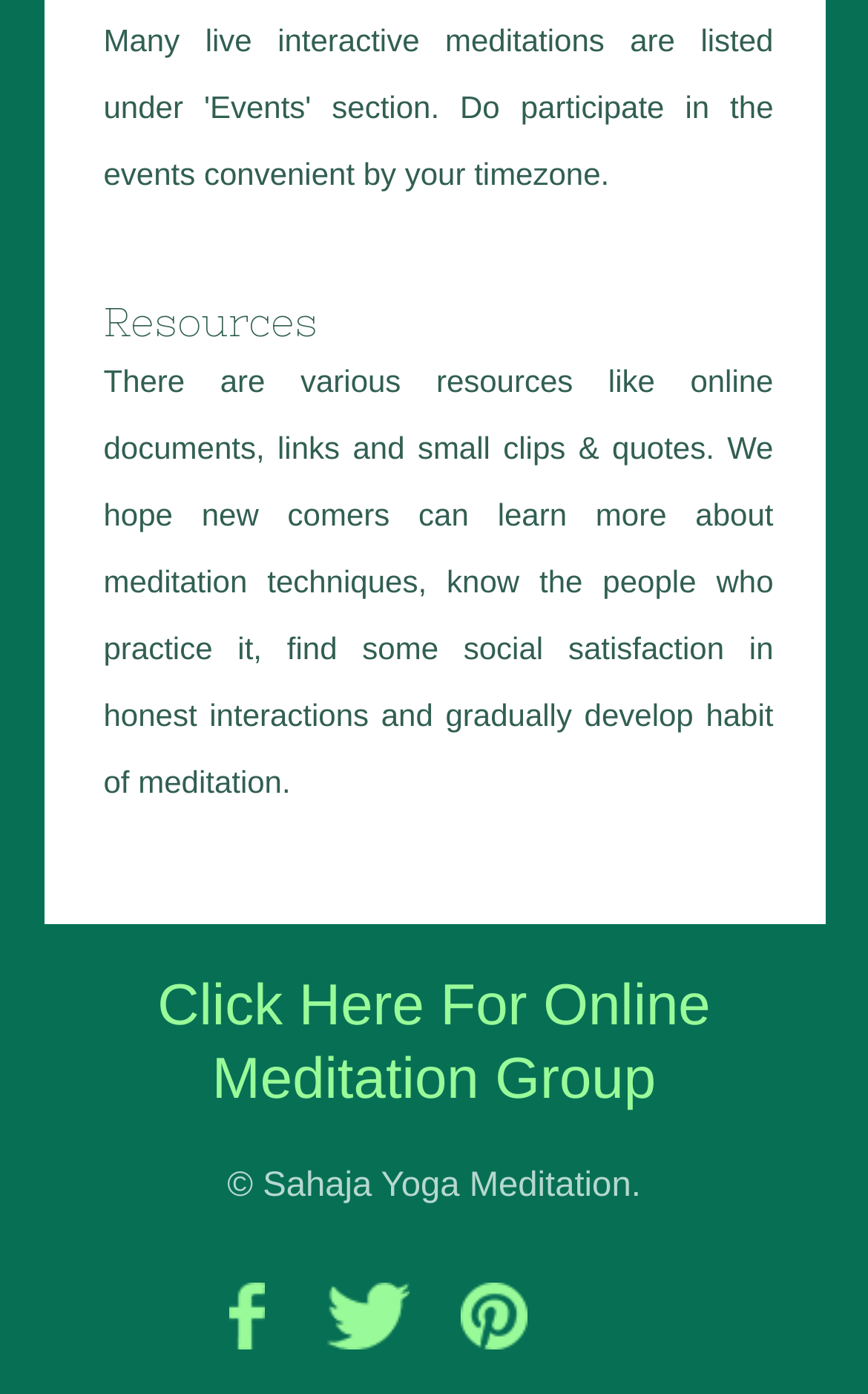Answer the question below with a single word or a brief phrase: 
What type of content can be expected from the resources provided?

Online documents, links, clips, quotes